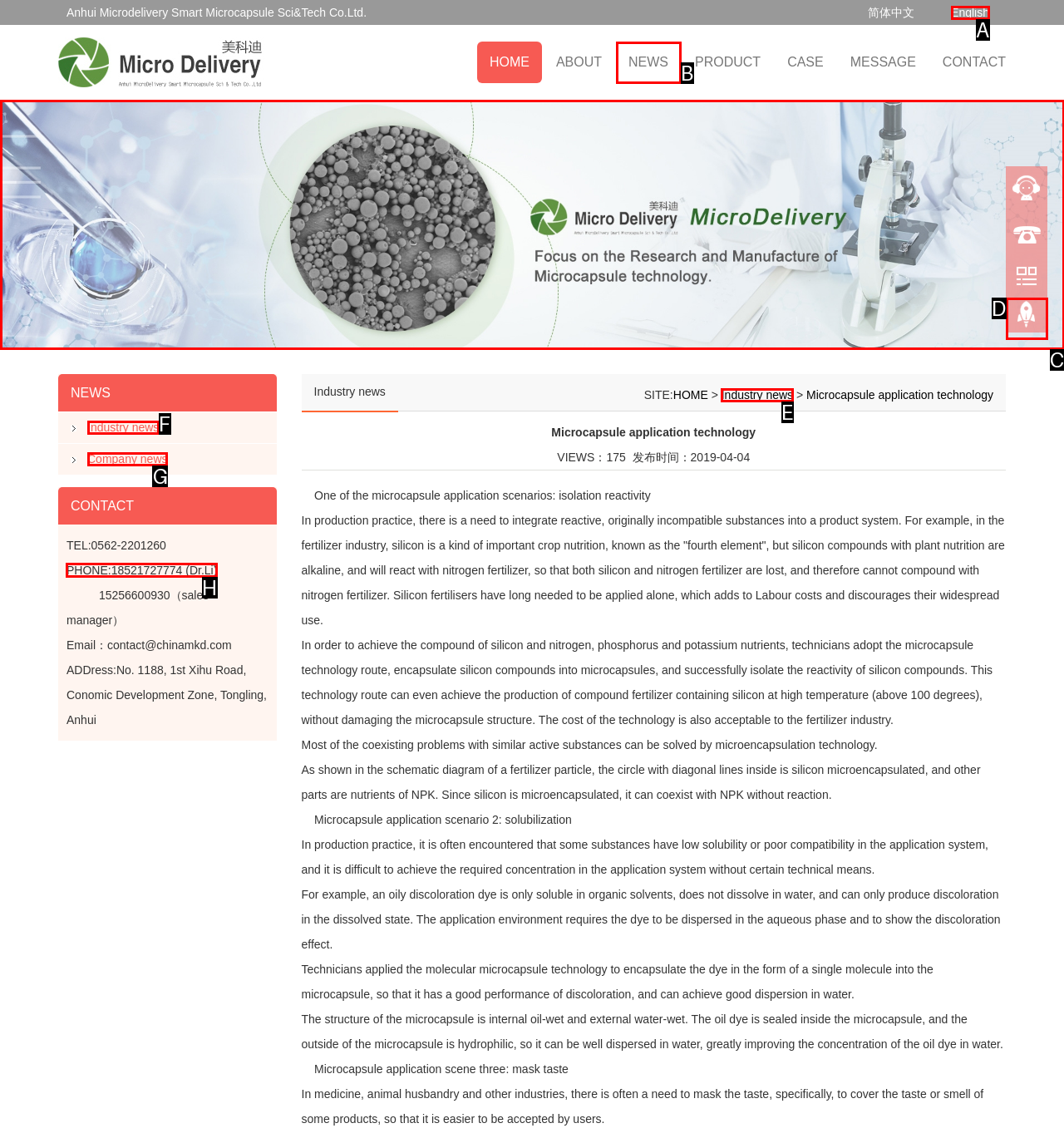To achieve the task: Contact via phone, indicate the letter of the correct choice from the provided options.

H